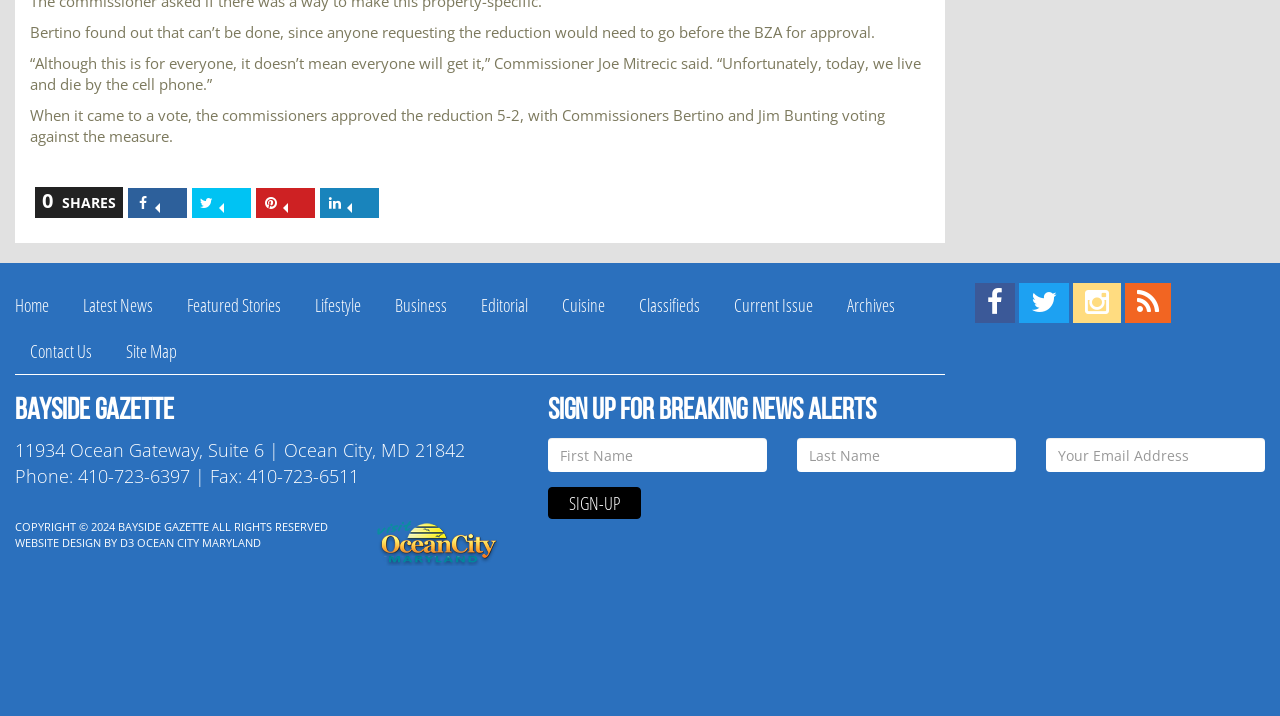Find the bounding box coordinates of the element to click in order to complete the given instruction: "Enter First Name."

[0.428, 0.612, 0.599, 0.66]